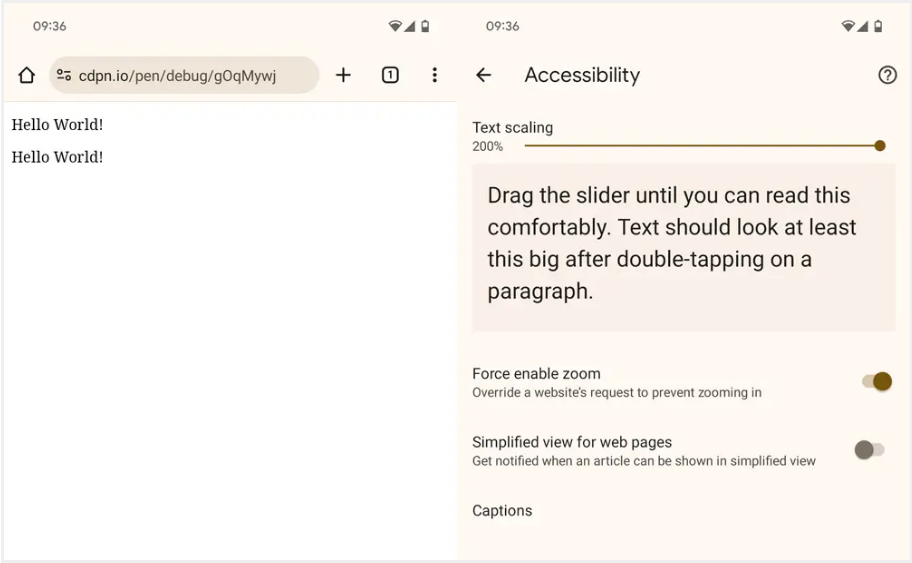What is the purpose of the slider in the accessibility menu?
Refer to the image and provide a one-word or short phrase answer.

To adjust text scaling